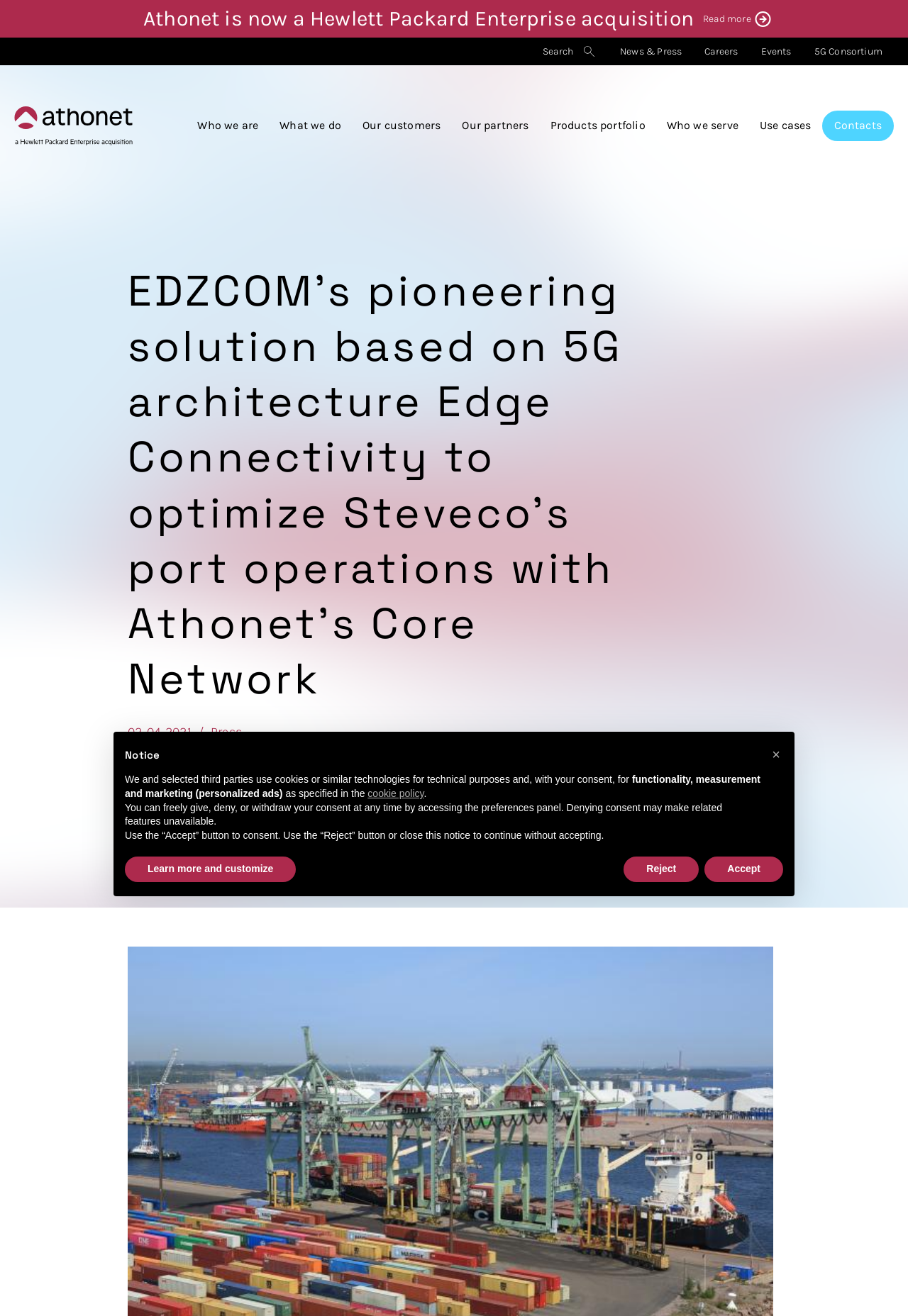Please locate the bounding box coordinates of the element that needs to be clicked to achieve the following instruction: "Go to News & Press page". The coordinates should be four float numbers between 0 and 1, i.e., [left, top, right, bottom].

[0.67, 0.028, 0.764, 0.05]